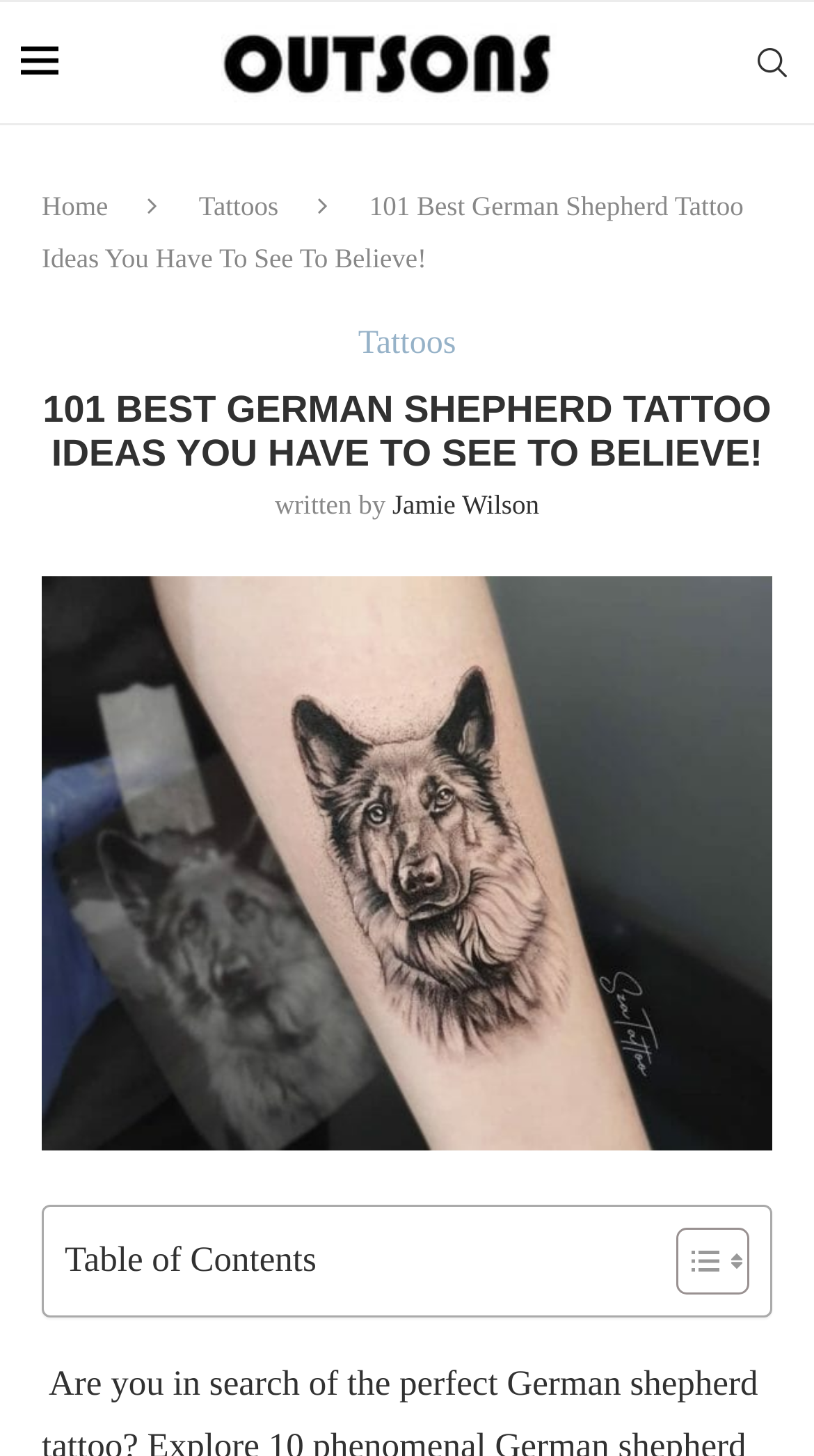What is the main topic of this webpage?
Please provide a comprehensive answer based on the information in the image.

I determined the main topic by looking at the title of the webpage '101 Best German Shepherd Tattoo Ideas You Have To See To Believe!' and the link 'German Shepherd Tattoo' which suggests that the webpage is about German Shepherd tattoos.